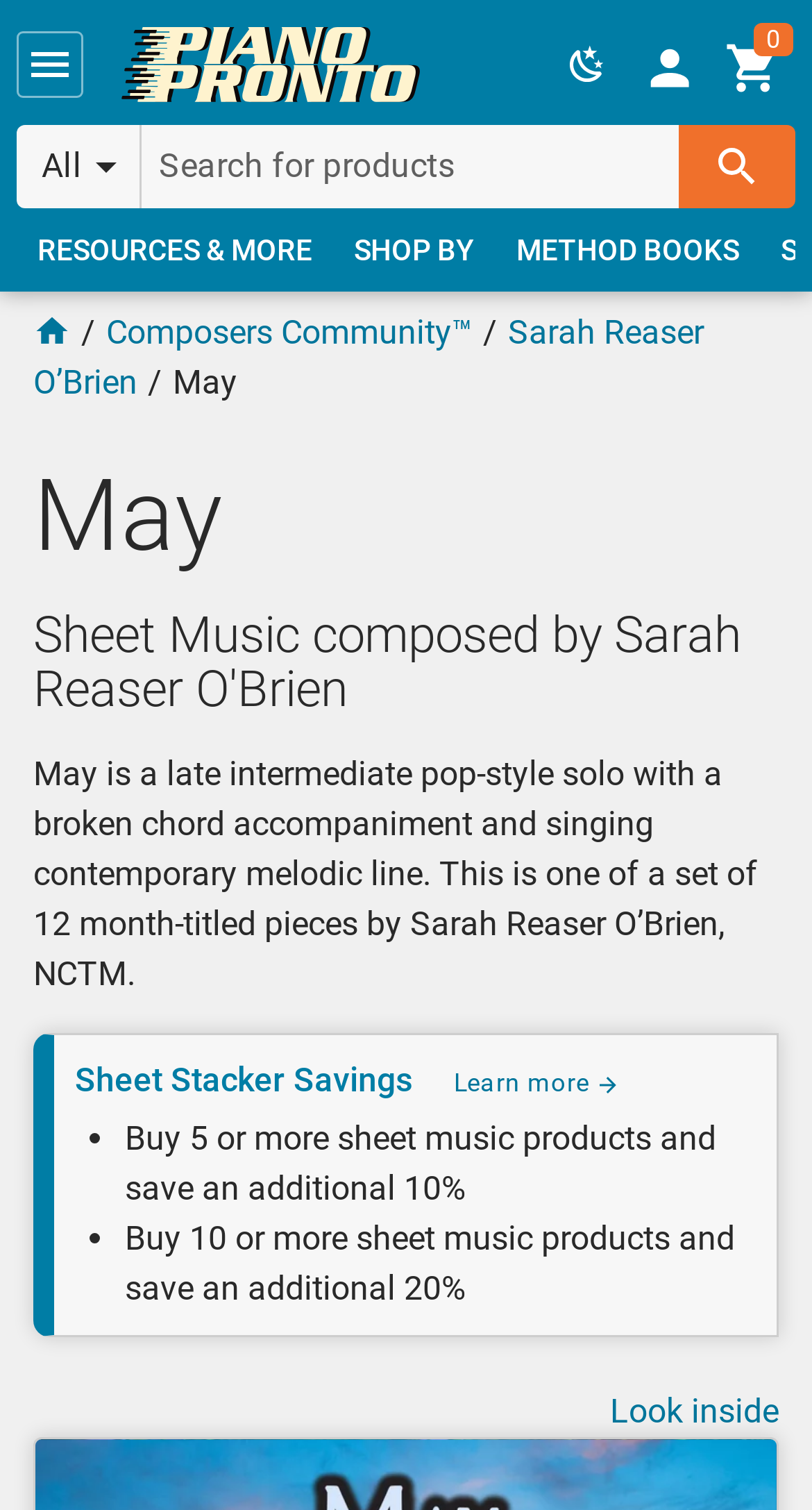Is there a search function on the webpage?
Please give a detailed and elaborate explanation in response to the question.

I found the answer by looking at the textbox element with the text 'Search for products' at coordinates [0.176, 0.083, 0.836, 0.138] and the button element with the text 'Search' at coordinates [0.836, 0.083, 0.979, 0.138]. The presence of these elements suggests that there is a search function on the webpage.